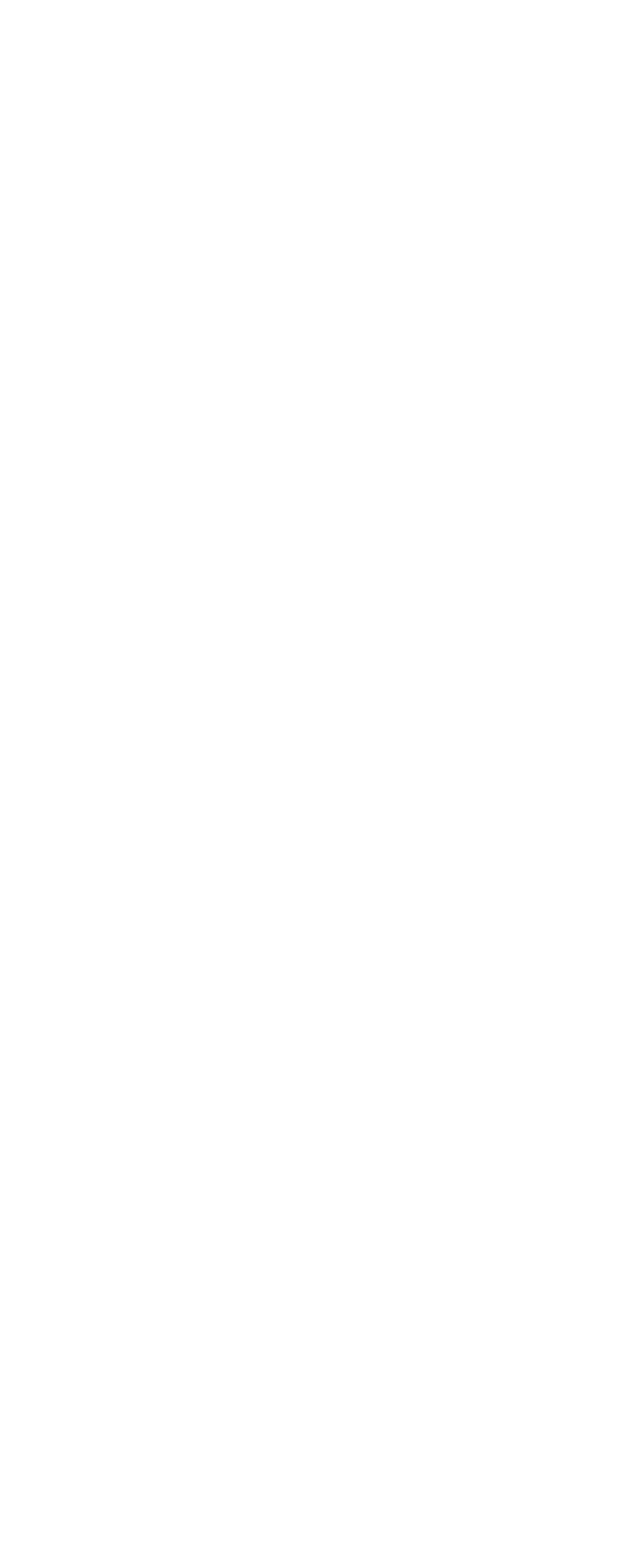What is the purpose of the 'Get this story's permalink' button?
Please respond to the question with a detailed and thorough explanation.

The 'Get this story's permalink' button is likely used to obtain a permanent link to the story, allowing users to share it easily.